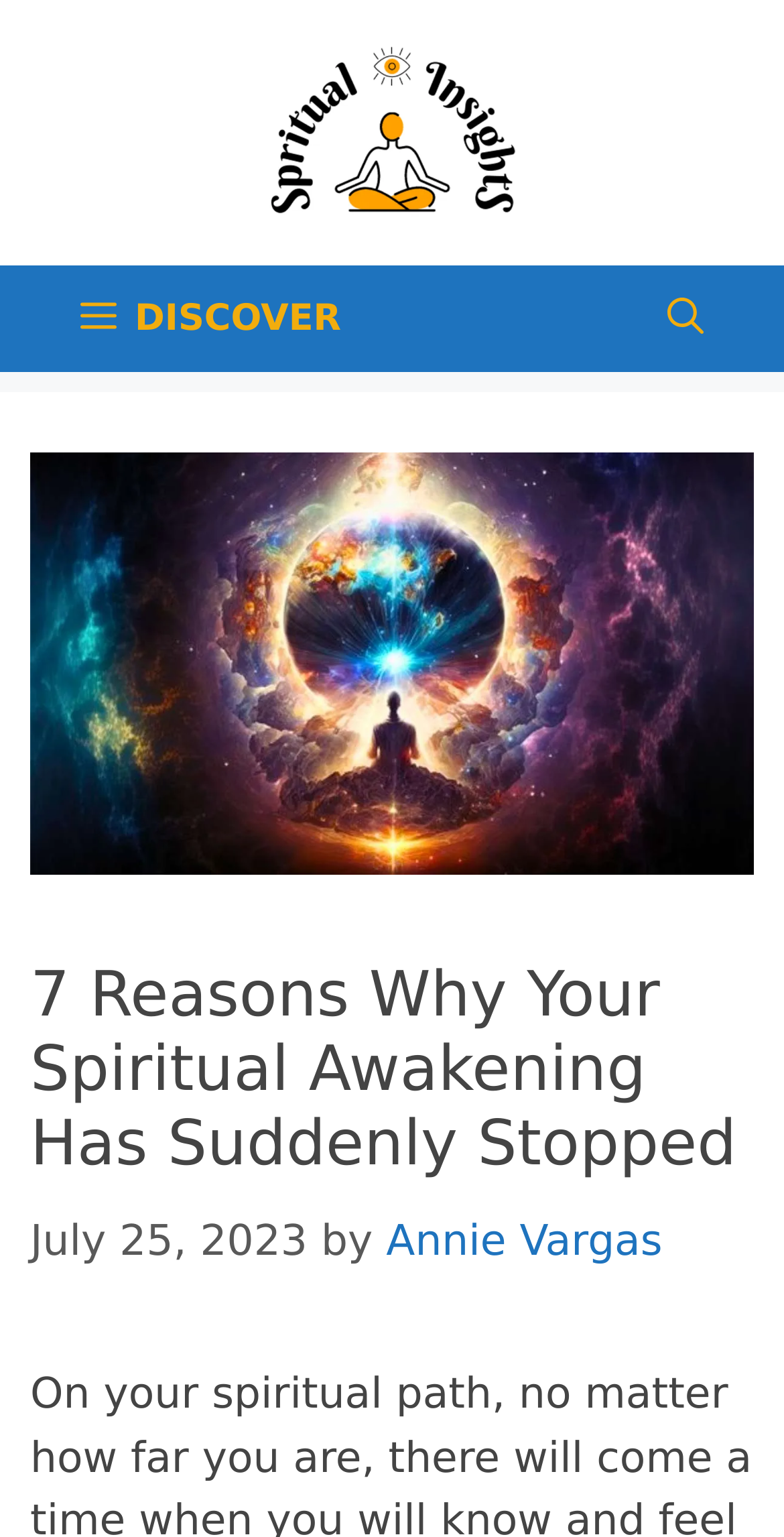Provide the bounding box coordinates for the UI element that is described by this text: "Discover". The coordinates should be in the form of four float numbers between 0 and 1: [left, top, right, bottom].

[0.069, 0.172, 0.469, 0.242]